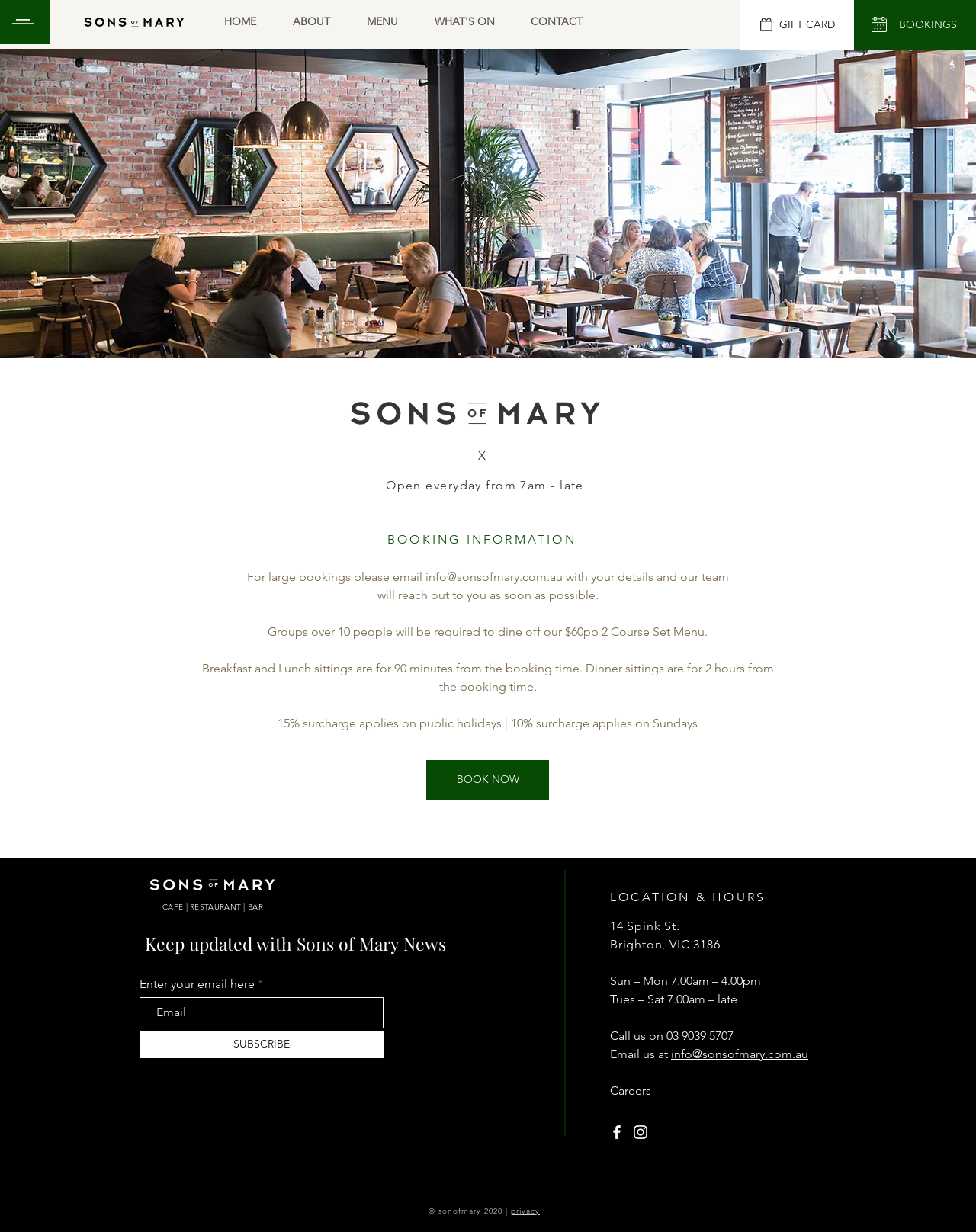Locate the bounding box for the described UI element: "BOOKINGS". Ensure the coordinates are four float numbers between 0 and 1, formatted as [left, top, right, bottom].

[0.875, 0.0, 1.0, 0.04]